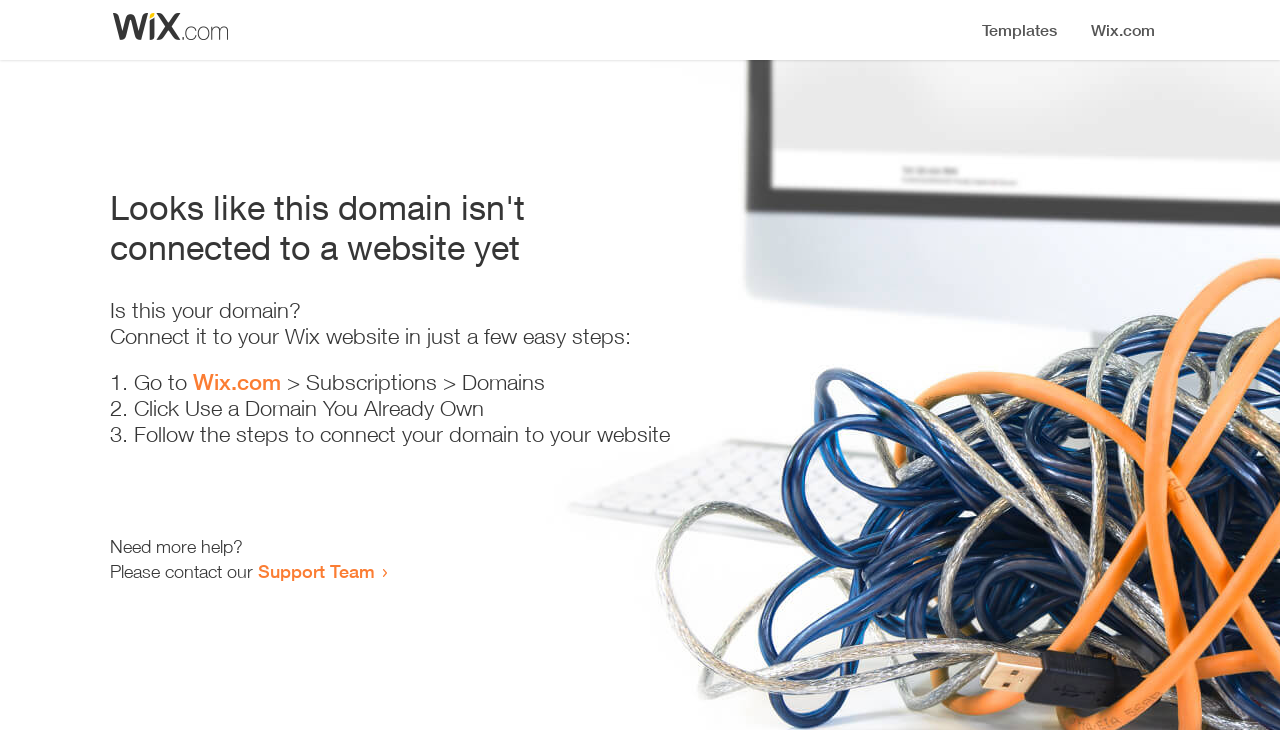Answer the question using only a single word or phrase: 
Where should I go to start connecting my domain?

Wix.com